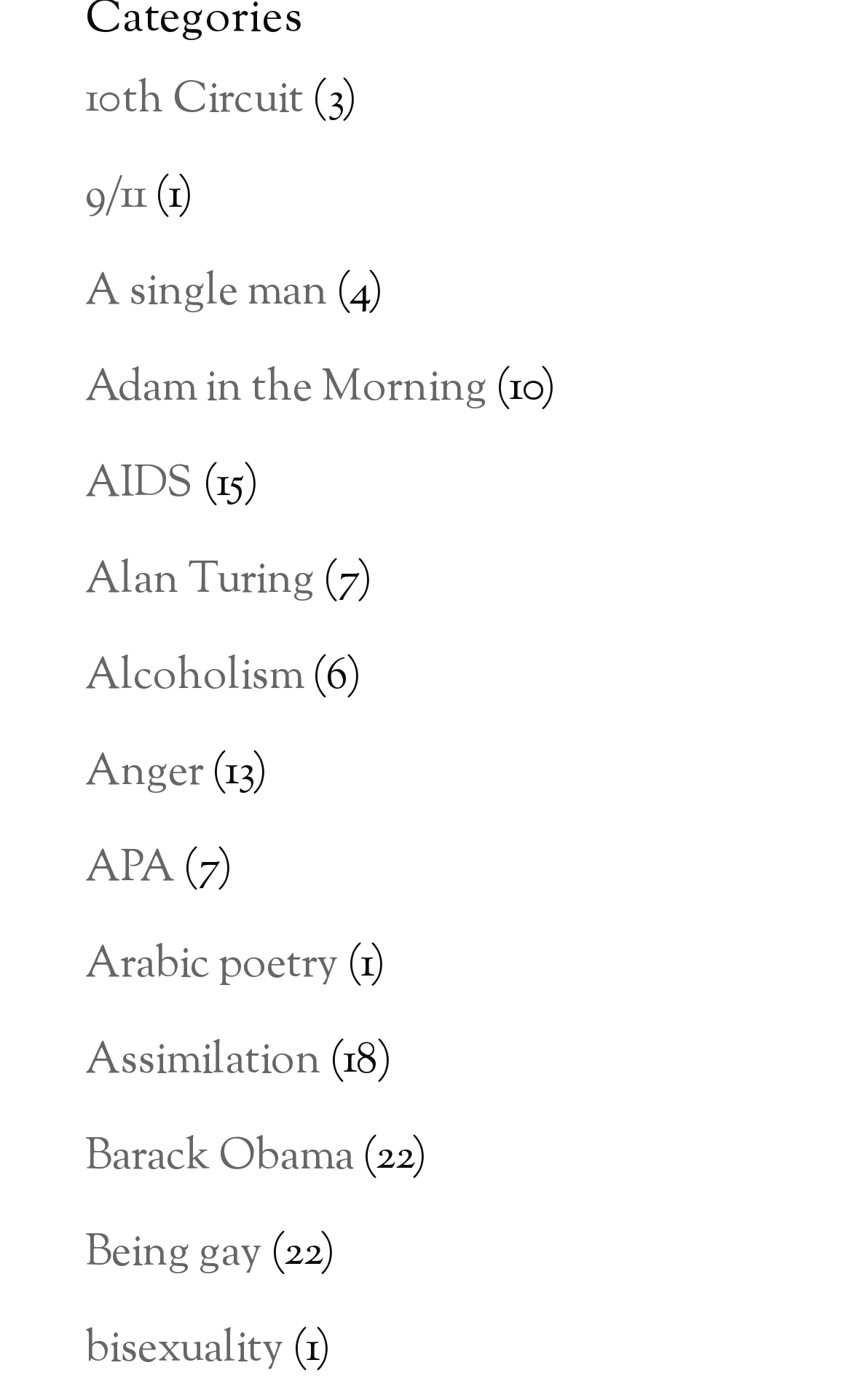Provide the bounding box coordinates of the HTML element this sentence describes: "Anger". The bounding box coordinates consist of four float numbers between 0 and 1, i.e., [left, top, right, bottom].

[0.1, 0.53, 0.238, 0.576]